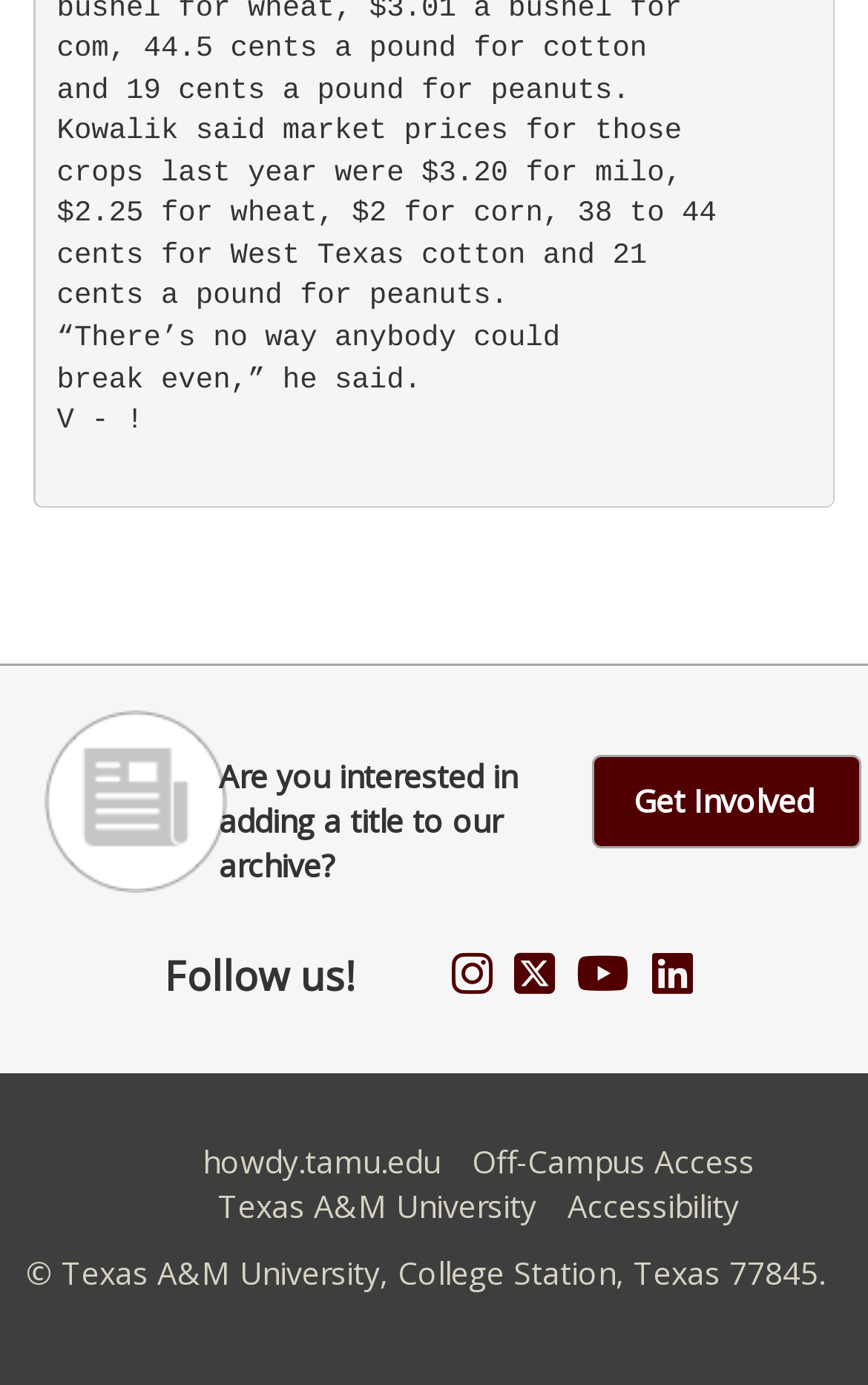Please find the bounding box coordinates of the element's region to be clicked to carry out this instruction: "Visit the Texas A&M University website".

[0.251, 0.855, 0.618, 0.886]